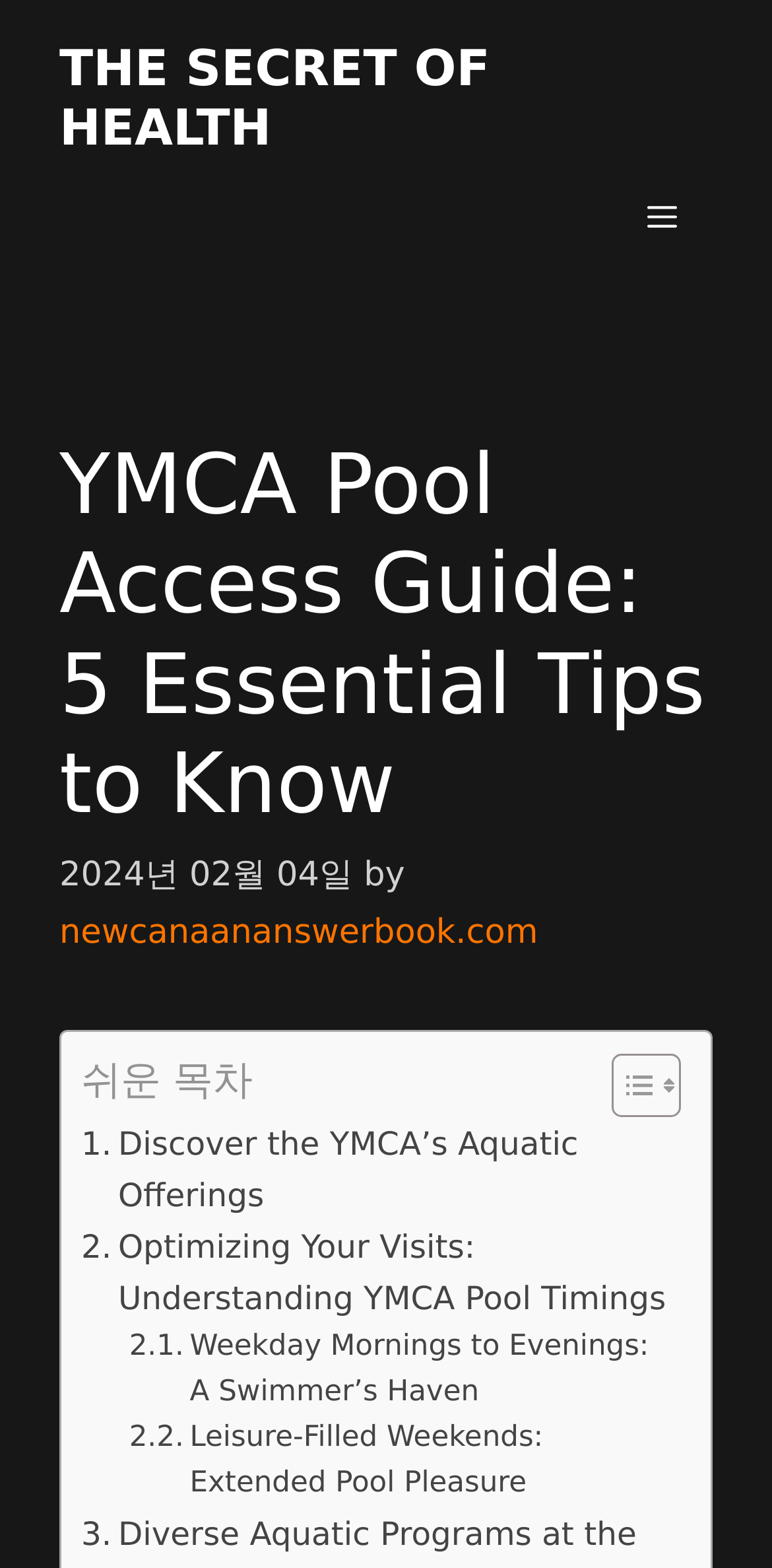Can you specify the bounding box coordinates of the area that needs to be clicked to fulfill the following instruction: "Discover the YMCA’s Aquatic Offerings"?

[0.105, 0.714, 0.869, 0.779]